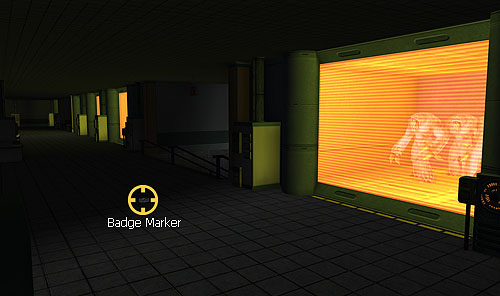What is the purpose of the 'Badge Marker'?
Craft a detailed and extensive response to the question.

The caption suggests that the 'Badge Marker' serves as a point of interest or interaction for players within the context of a game, possibly indicating that players may unlock achievements or collectibles at this location.